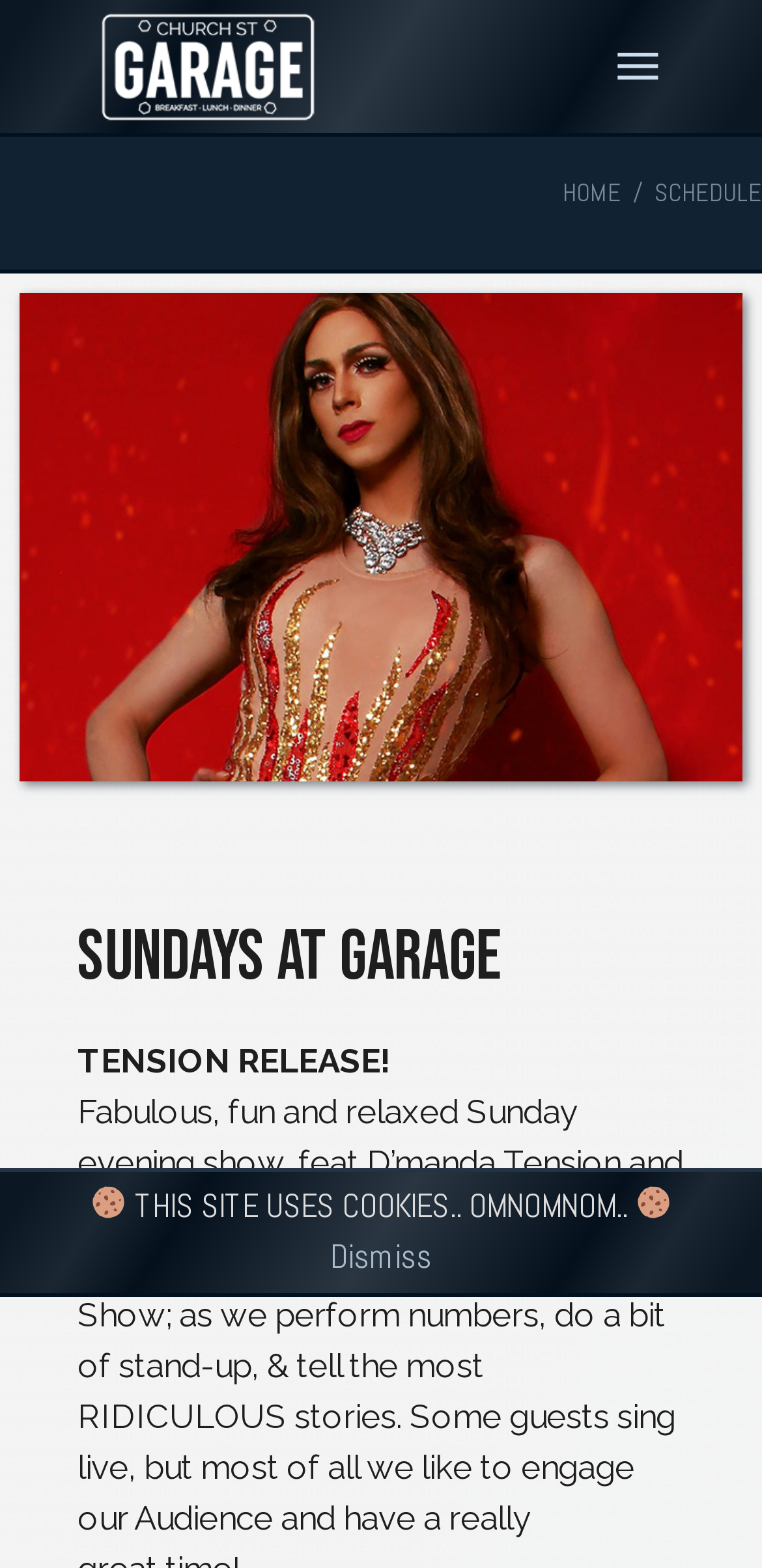Write a detailed summary of the webpage.

The webpage appears to be a schedule page for Church St Garage, with a focus on Sunday events. At the top left, there is a link to "Church St Garage" accompanied by an image of the same name. On the top right, there is a button to open the menu. 

Below the top section, there is a heading that reads "HOME/SCHEDULE" with a link to "HOME" on the right side. Underneath, there is a large figure that takes up most of the width of the page. 

The main content of the page is a heading that reads "SUNDAYS AT GARAGE" followed by the text "TENSION RELEASE!" in a smaller font size. This section is positioned roughly in the middle of the page.

At the bottom of the page, there are three elements in a row. From left to right, there is a cookie icon, a text that reads "THIS SITE USES COOKIES.. OMNOMNOM..", another cookie icon, and a link to "Dismiss".